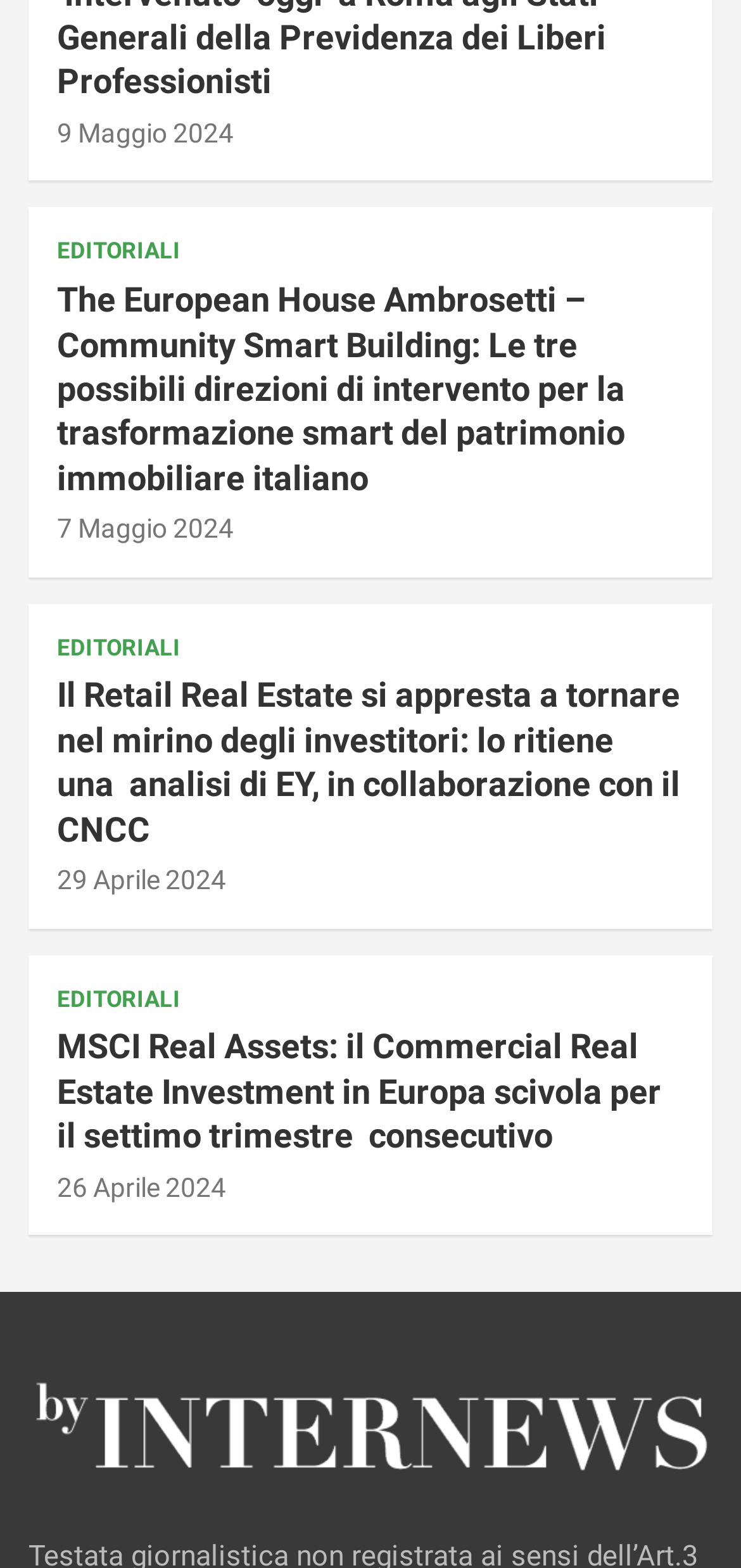Determine the bounding box coordinates for the area that should be clicked to carry out the following instruction: "explore article about Retail Real Estate".

[0.077, 0.429, 0.923, 0.543]